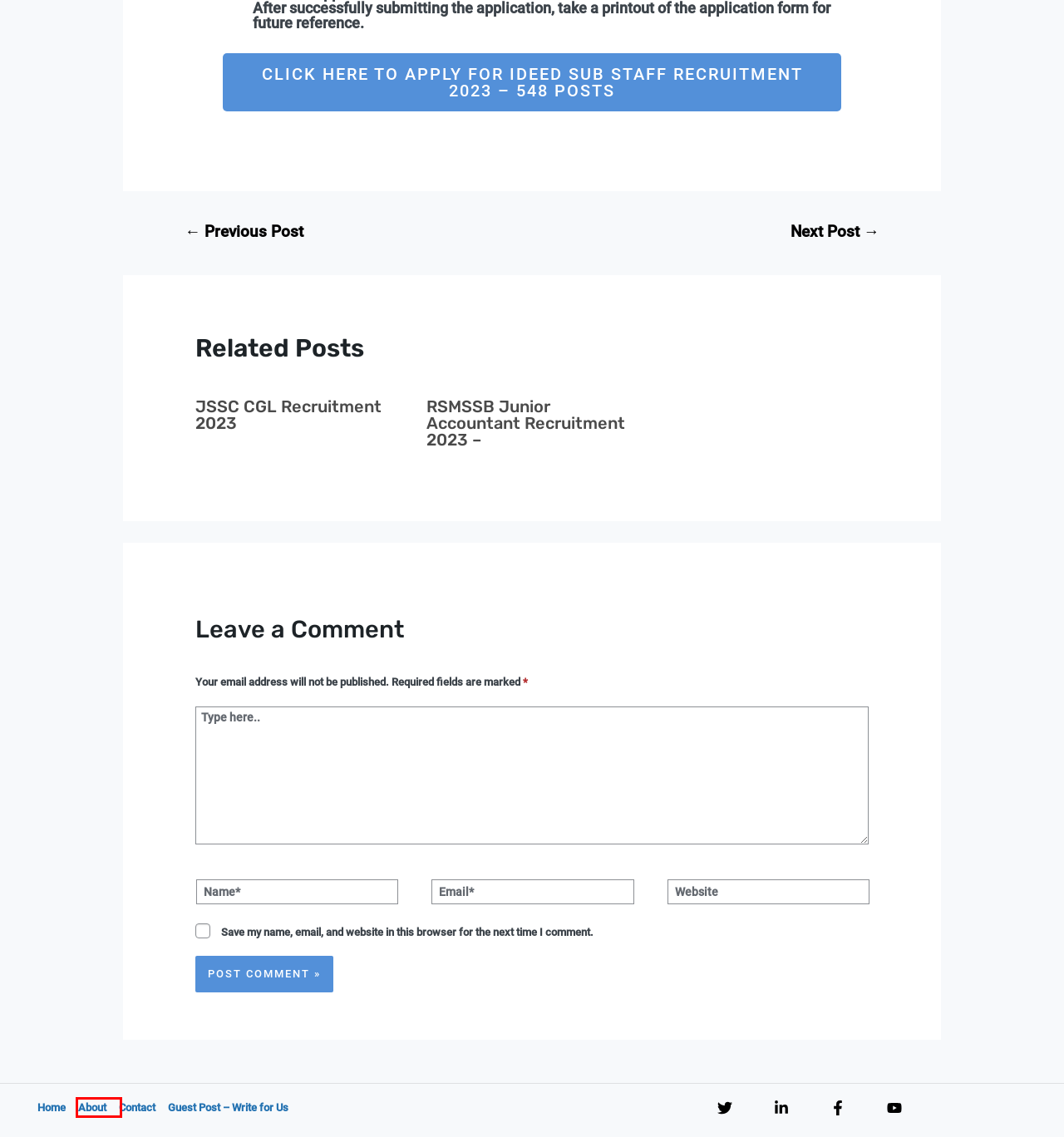Observe the provided screenshot of a webpage that has a red rectangle bounding box. Determine the webpage description that best matches the new webpage after clicking the element inside the red bounding box. Here are the candidates:
A. Chandigarh Police Constable Admit Card 2023 Released! - Fast Job
B. IDBI Executive Recruitment 2023,Result Out for 1036 Posts - Fast Job
C. RSMSSB Junior Accountant Recruitment 2023 - Fast Job
D. Guest Post - Write for Us - Fast Job
E. Contact - Fast Job
F. About - Fast Job india fastjobalert
G. Fast Job Alerts - Author
H. JSSC CGL Recruitment 2023 - Fast Job

F